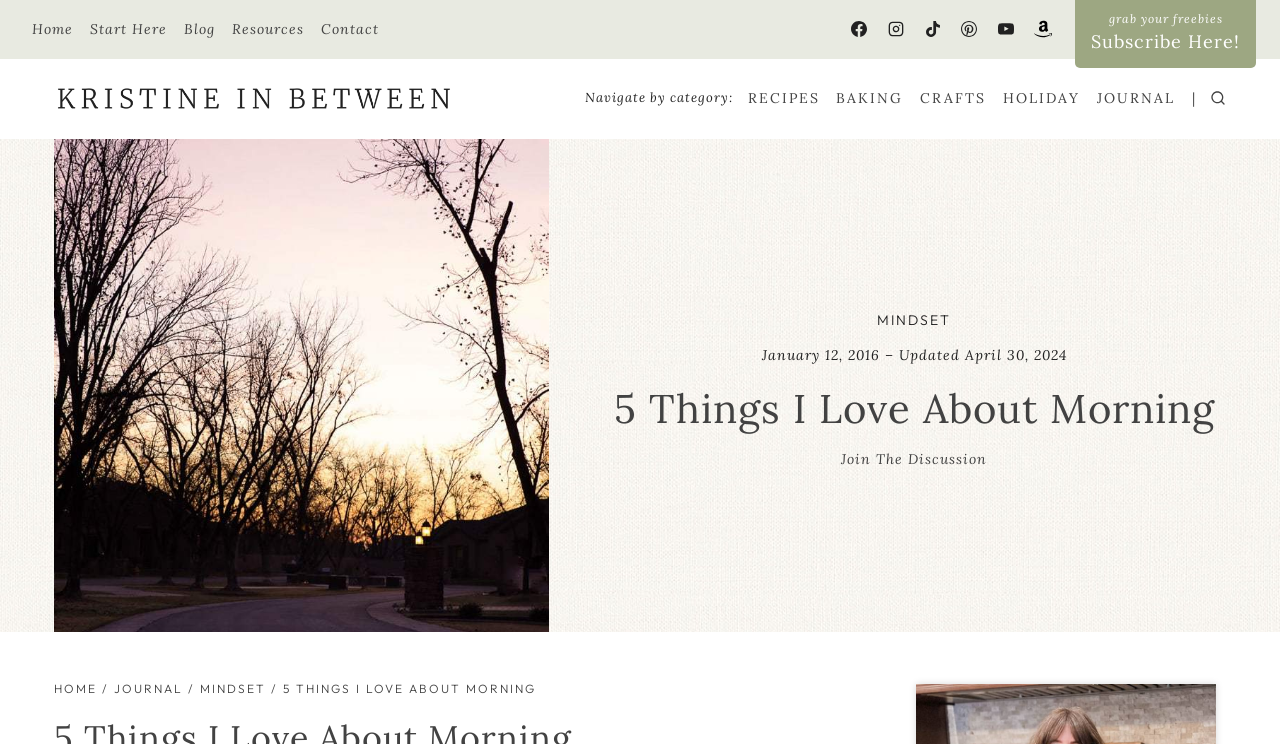Please provide the bounding box coordinate of the region that matches the element description: Join The Discussion. Coordinates should be in the format (top-left x, top-left y, bottom-right x, bottom-right y) and all values should be between 0 and 1.

[0.657, 0.605, 0.771, 0.63]